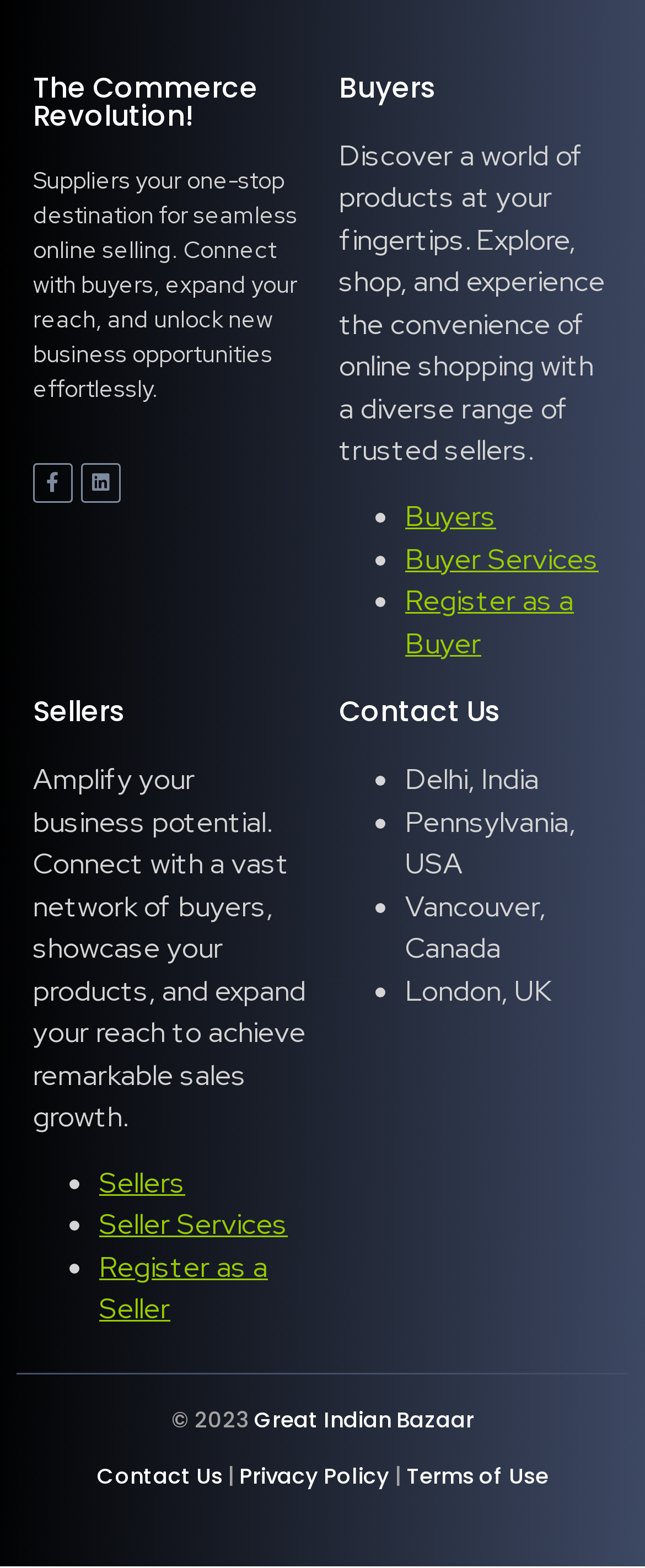Determine the bounding box coordinates of the region that needs to be clicked to achieve the task: "View Privacy Policy".

[0.371, 0.931, 0.604, 0.951]